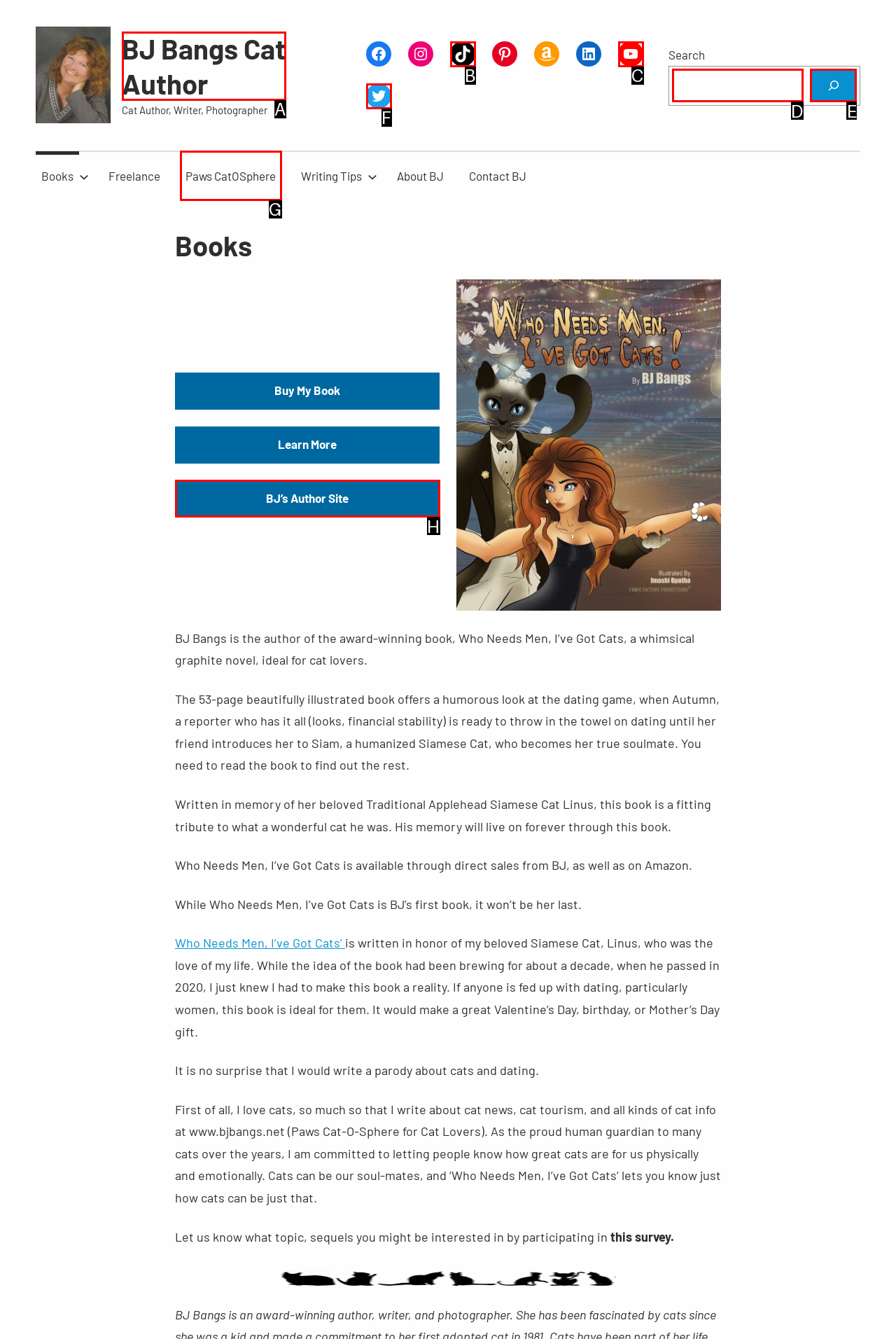Choose the letter that best represents the description: BJ Bangs Cat Author. Provide the letter as your response.

A